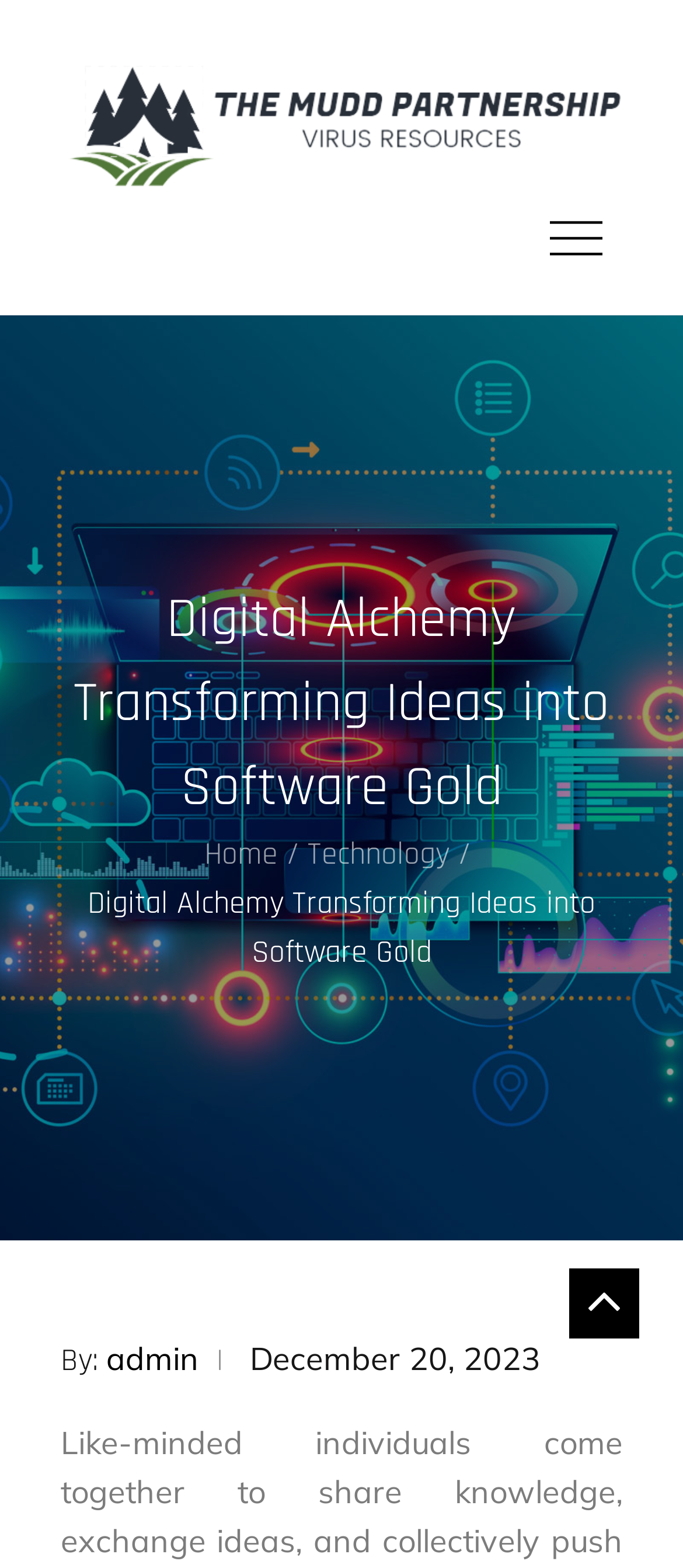Provide the bounding box coordinates of the UI element this sentence describes: "Home".

[0.299, 0.532, 0.406, 0.558]